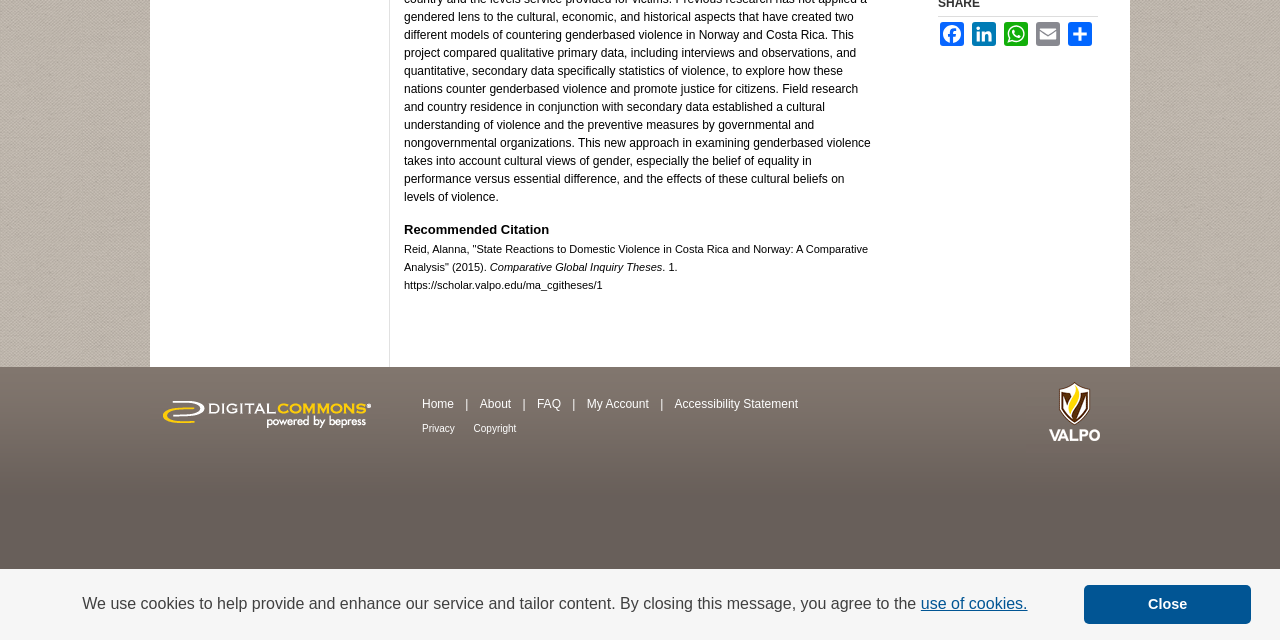Given the element description: "Accessibility Statement", predict the bounding box coordinates of the UI element it refers to, using four float numbers between 0 and 1, i.e., [left, top, right, bottom].

[0.527, 0.62, 0.623, 0.641]